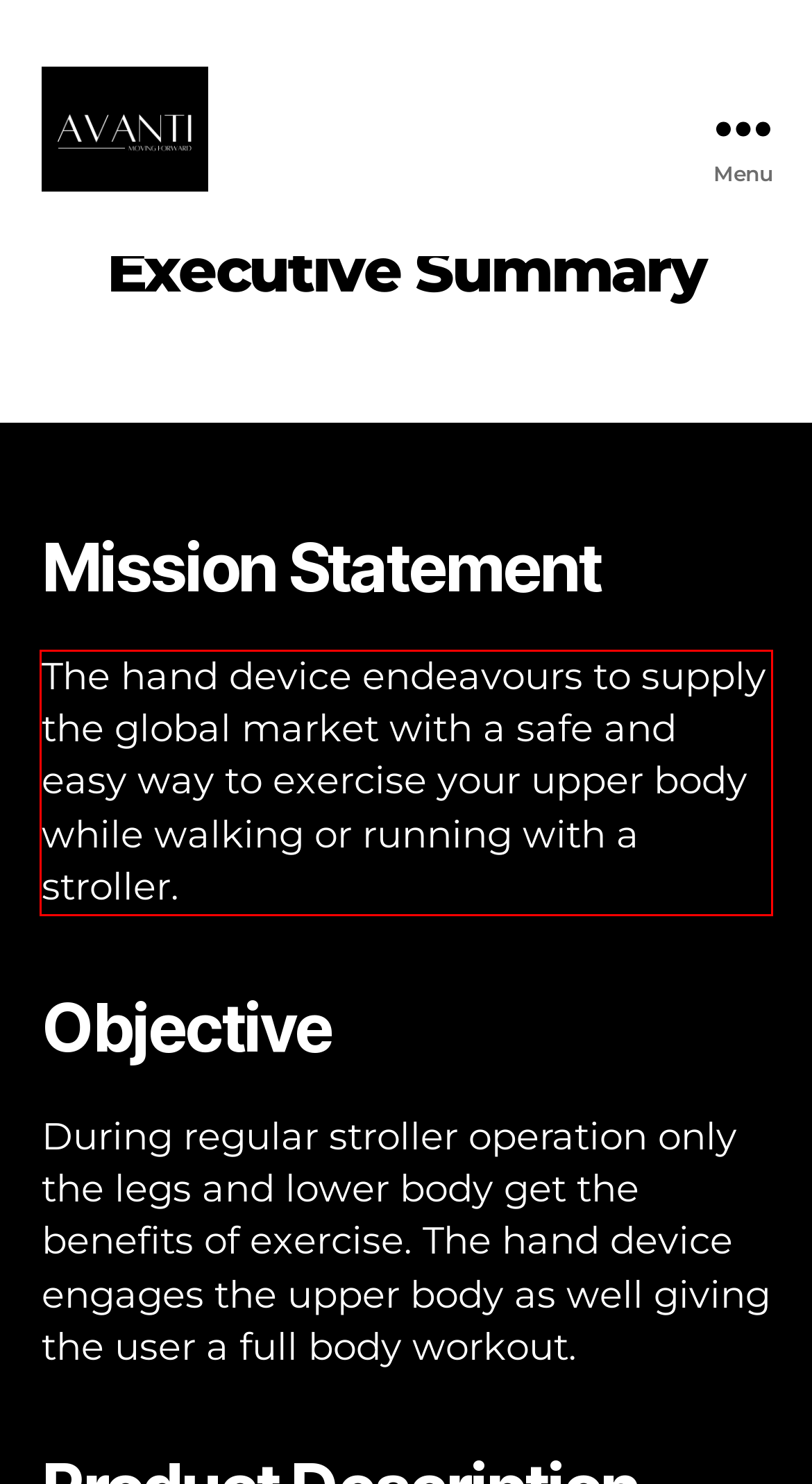With the provided screenshot of a webpage, locate the red bounding box and perform OCR to extract the text content inside it.

The hand device endeavours to supply the global market with a safe and easy way to exercise your upper body while walking or running with a stroller.